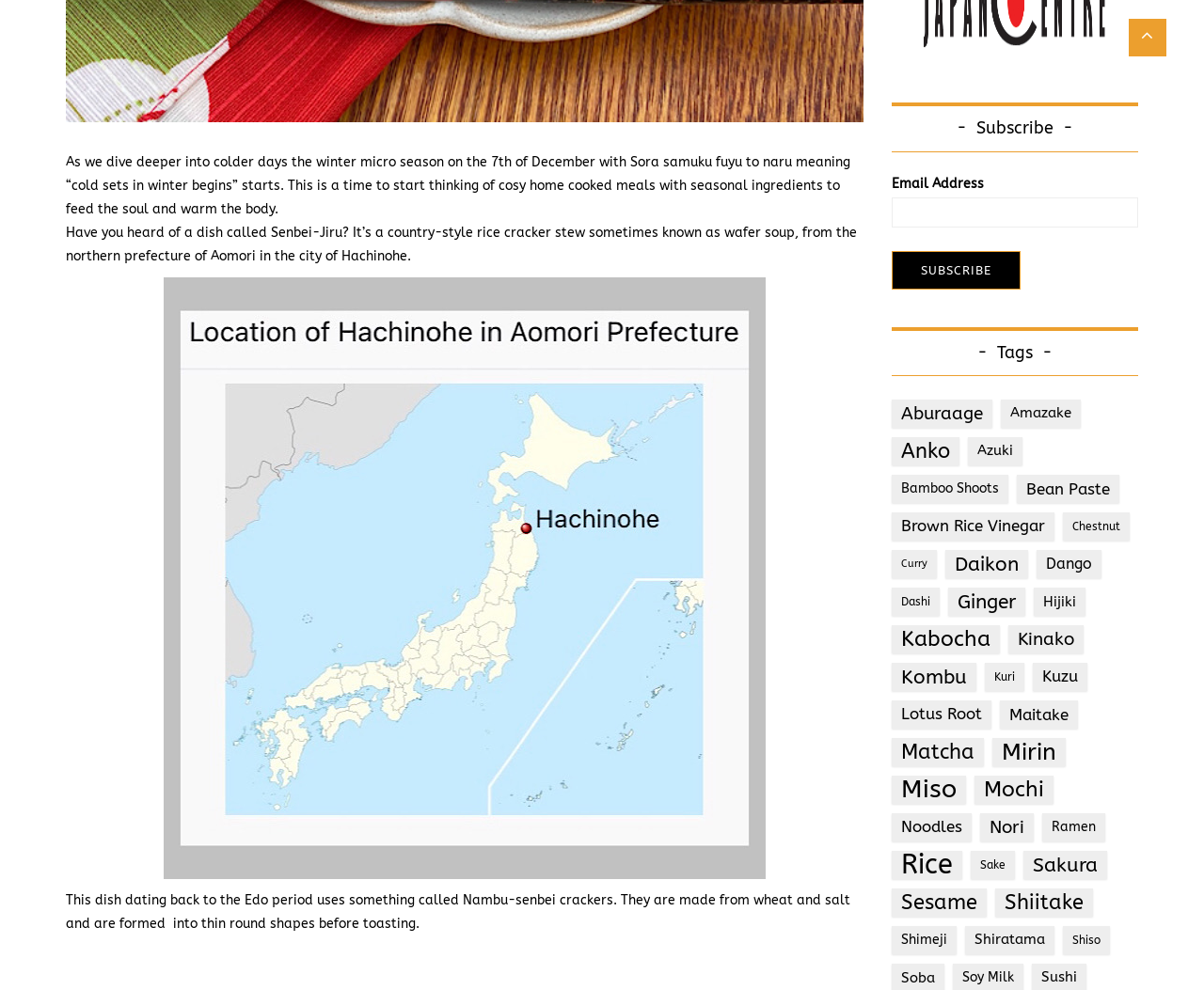Find and specify the bounding box coordinates that correspond to the clickable region for the instruction: "Subscribe to the newsletter".

[0.74, 0.253, 0.847, 0.292]